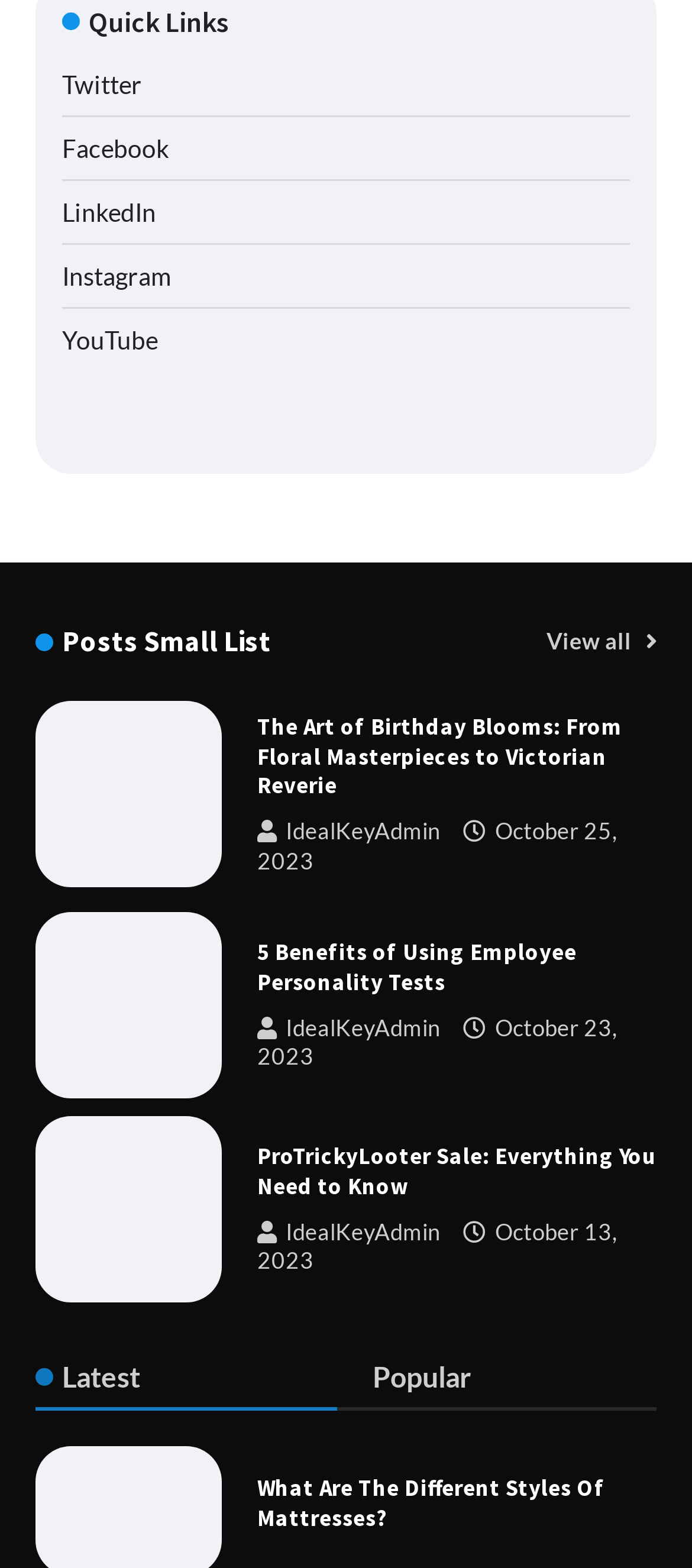Using the provided element description, identify the bounding box coordinates as (top-left x, top-left y, bottom-right x, bottom-right y). Ensure all values are between 0 and 1. Description: View all

[0.79, 0.393, 0.949, 0.426]